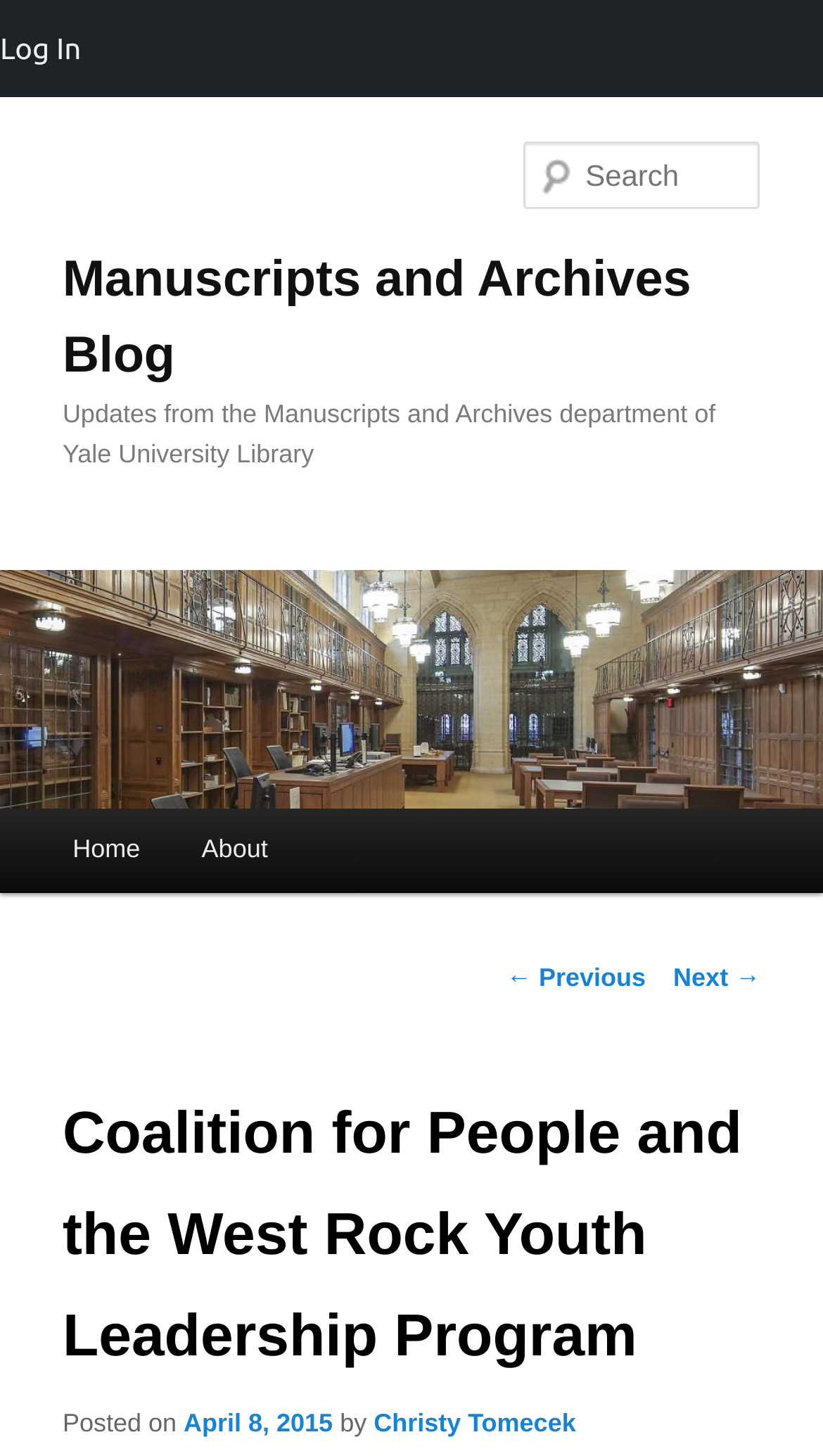Indicate the bounding box coordinates of the clickable region to achieve the following instruction: "log in."

[0.0, 0.0, 0.099, 0.067]